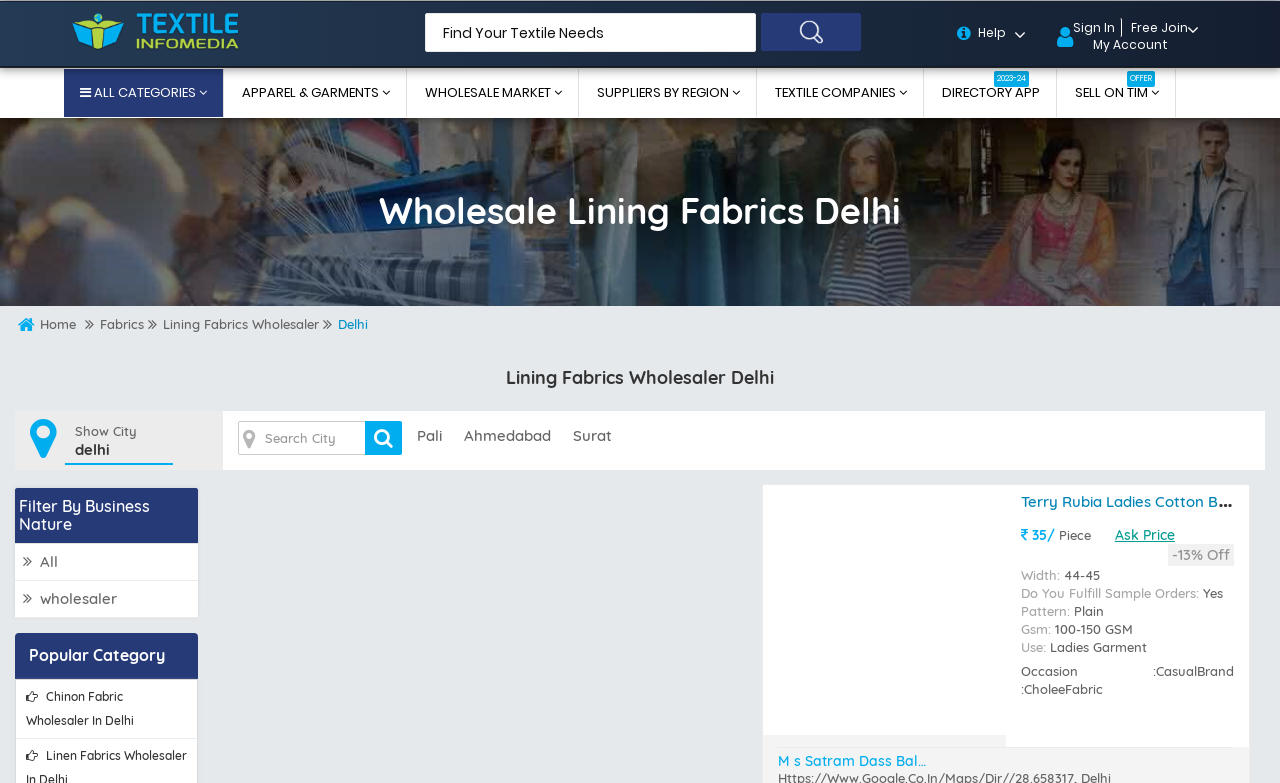Can you determine the main header of this webpage?

Wholesale Lining Fabrics Delhi